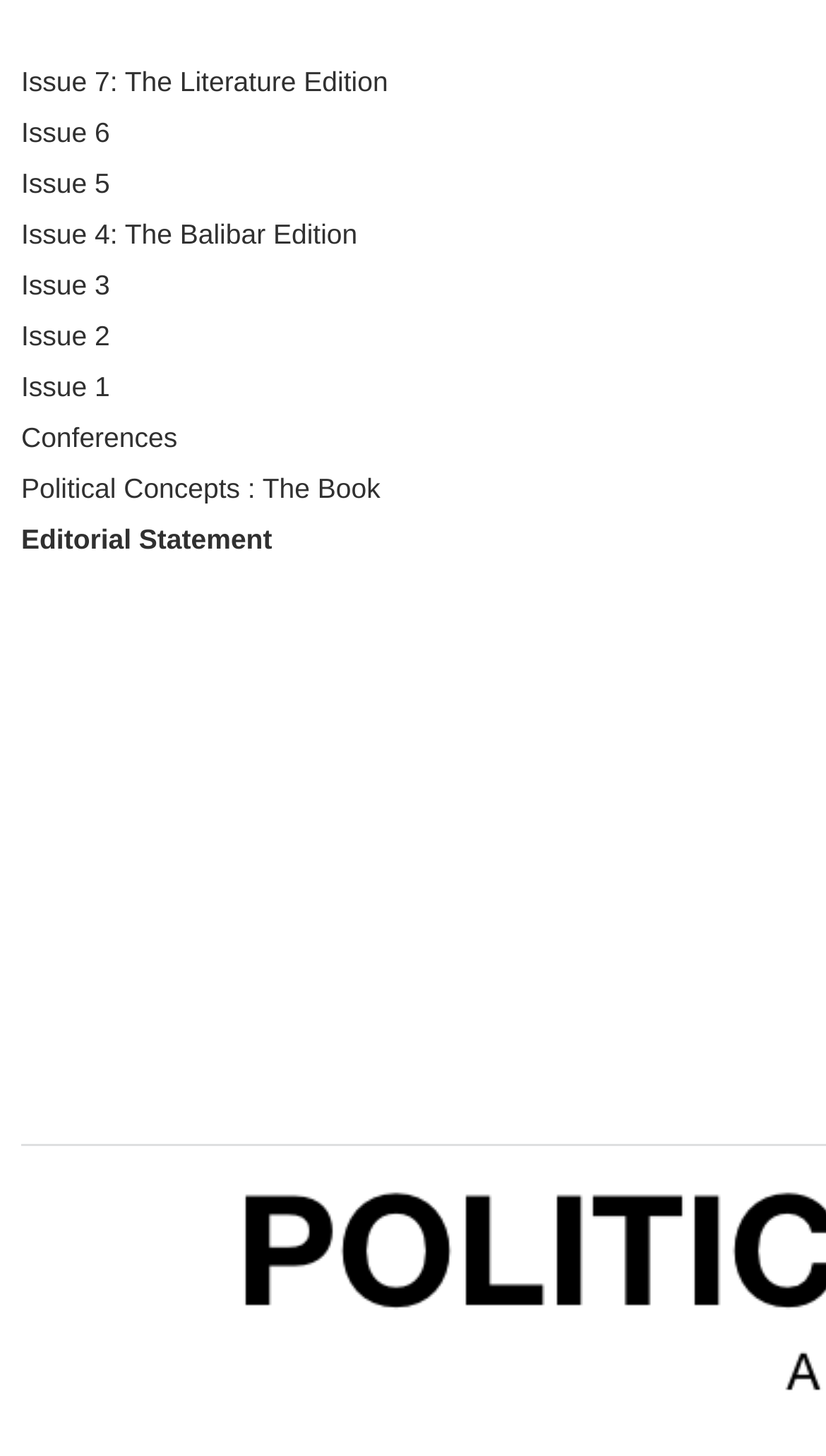What is the last item in the list of links? Analyze the screenshot and reply with just one word or a short phrase.

Editorial Statement